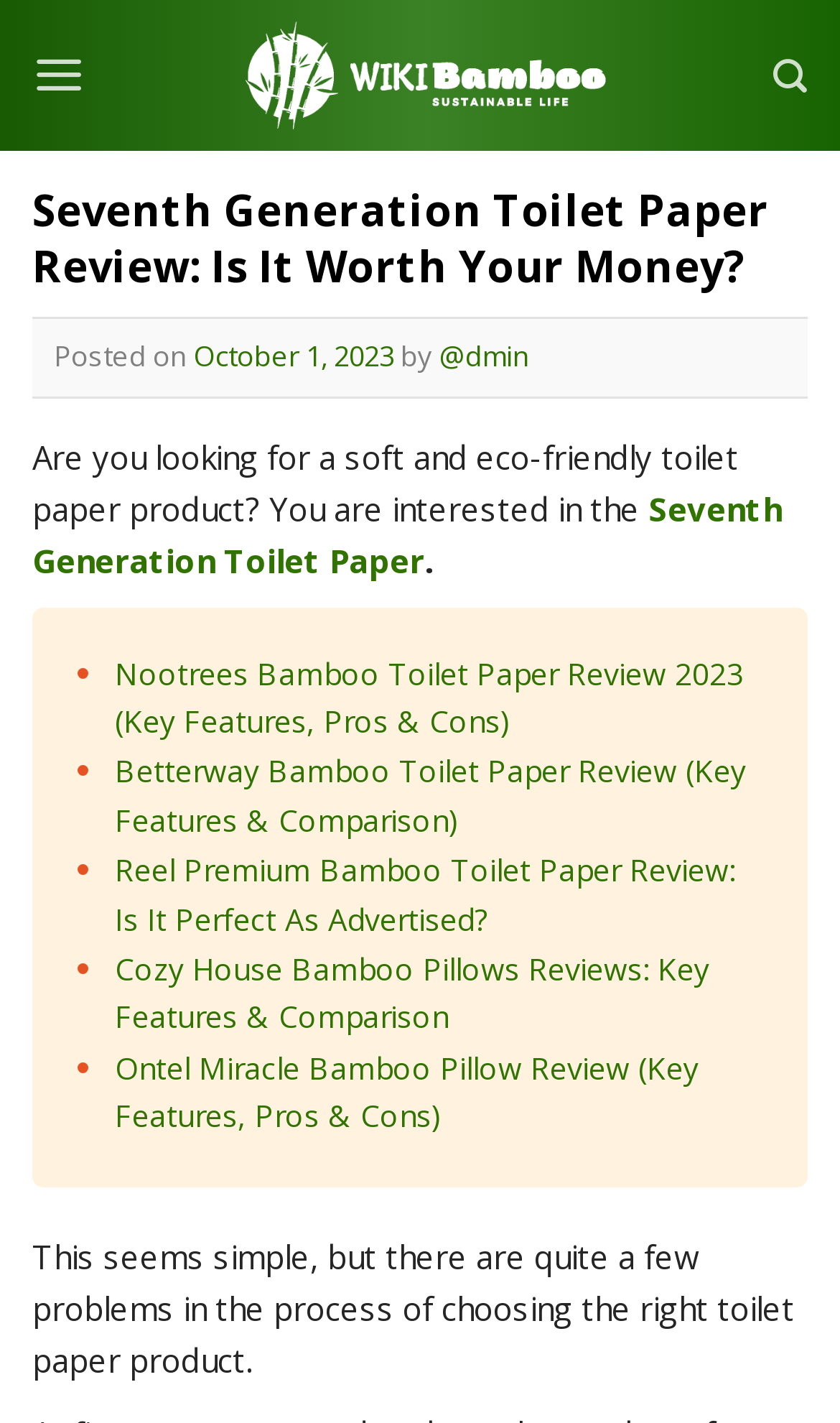Identify the bounding box coordinates of the region I need to click to complete this instruction: "Explore the 'Menu'".

[0.038, 0.015, 0.103, 0.091]